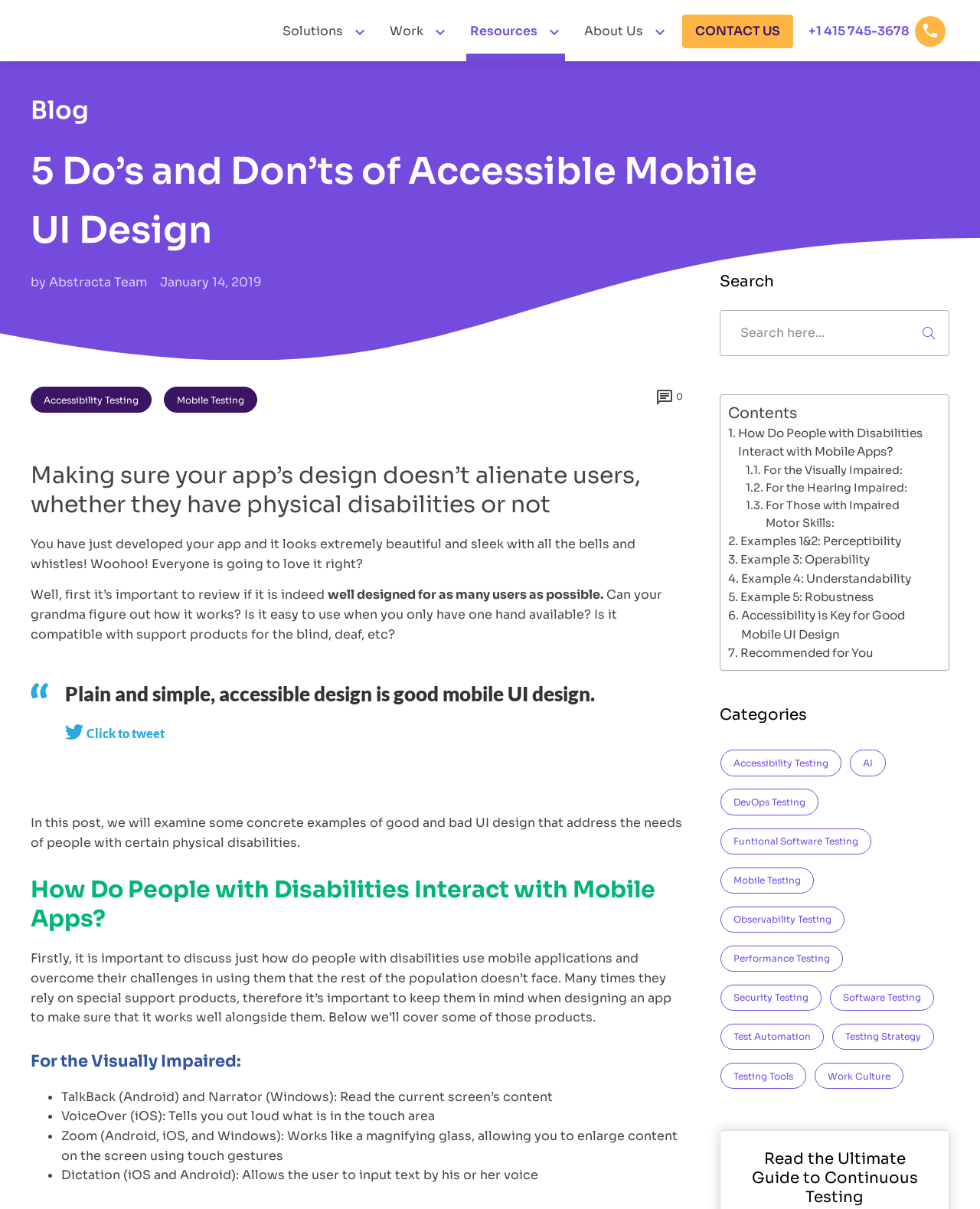Please identify the bounding box coordinates of the region to click in order to complete the task: "Go to the 'Work' page". The coordinates must be four float numbers between 0 and 1, specified as [left, top, right, bottom].

[0.398, 0.019, 0.432, 0.032]